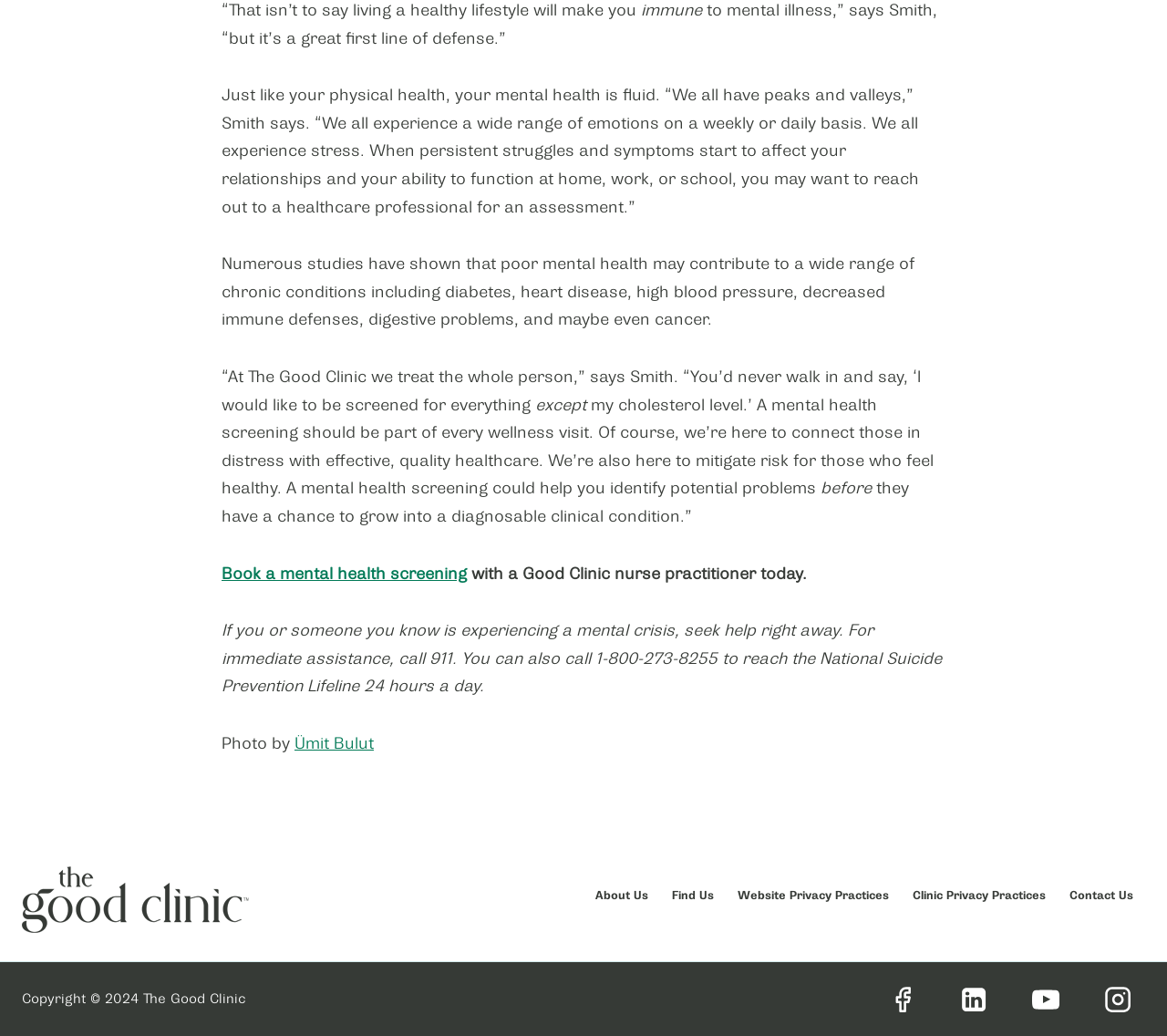What should you do if you or someone you know is experiencing a mental crisis?
Please give a detailed and elaborate explanation in response to the question.

If you or someone you know is experiencing a mental crisis, you should seek help right away. The webpage provides immediate assistance options, including calling 911 or the National Suicide Prevention Lifeline at 1-800-273-8255, which is available 24 hours a day.